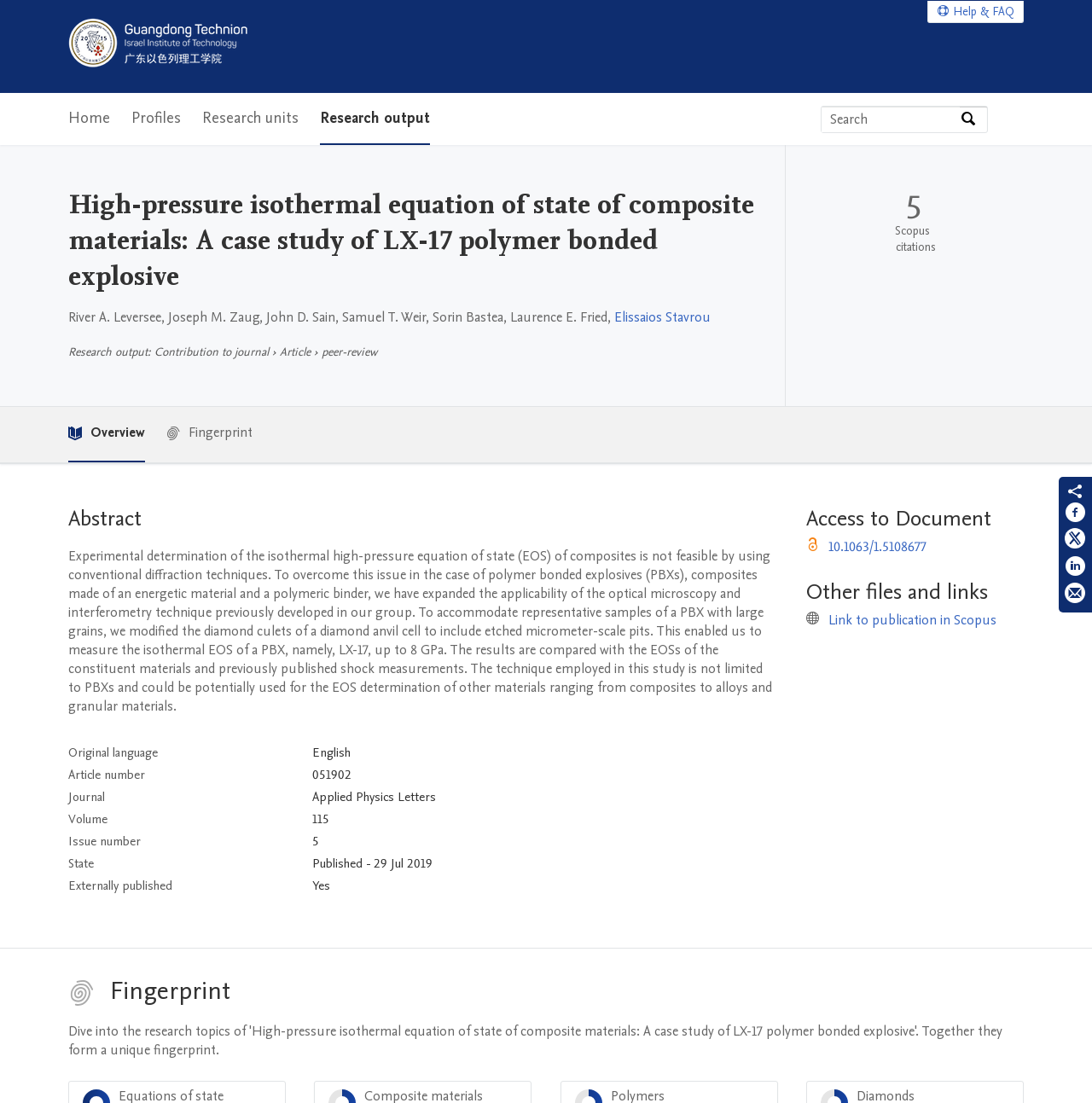From the screenshot, find the bounding box of the UI element matching this description: "Elissaios Stavrou". Supply the bounding box coordinates in the form [left, top, right, bottom], each a float between 0 and 1.

[0.562, 0.279, 0.651, 0.296]